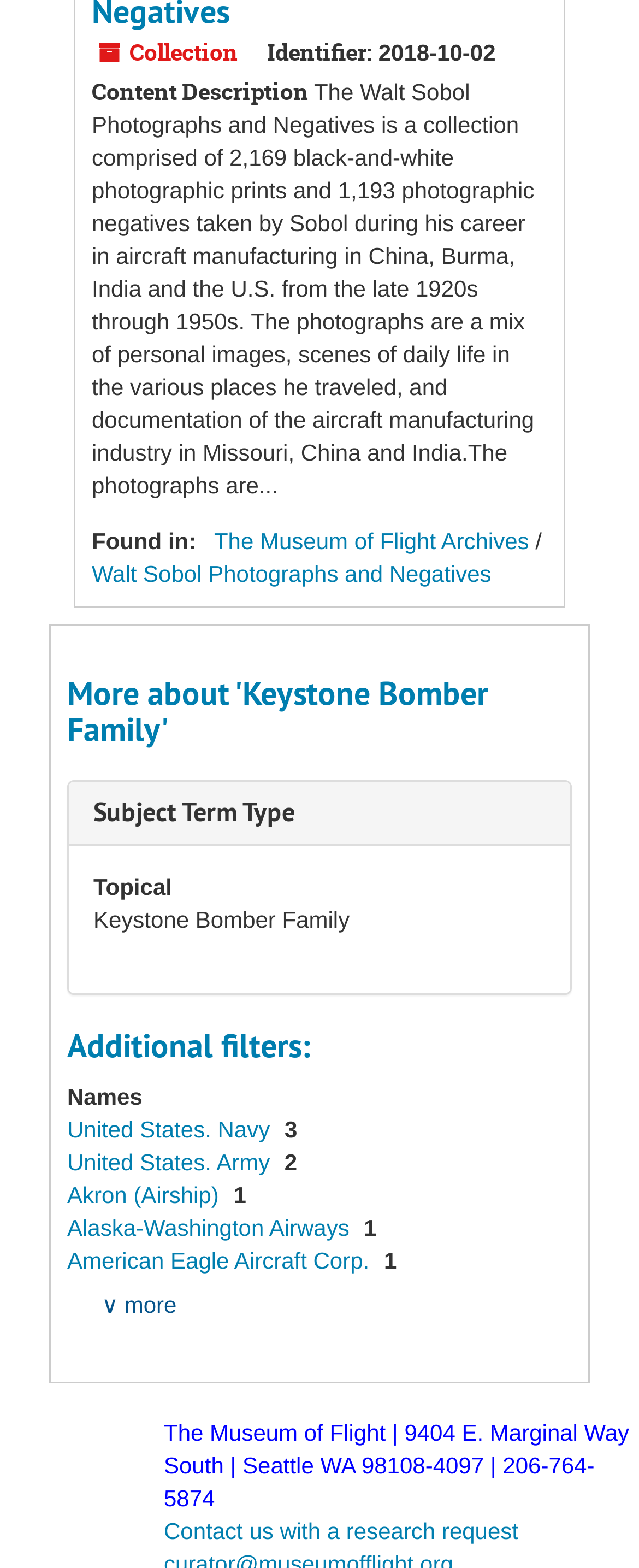Kindly provide the bounding box coordinates of the section you need to click on to fulfill the given instruction: "View the collection details".

[0.144, 0.023, 0.372, 0.043]